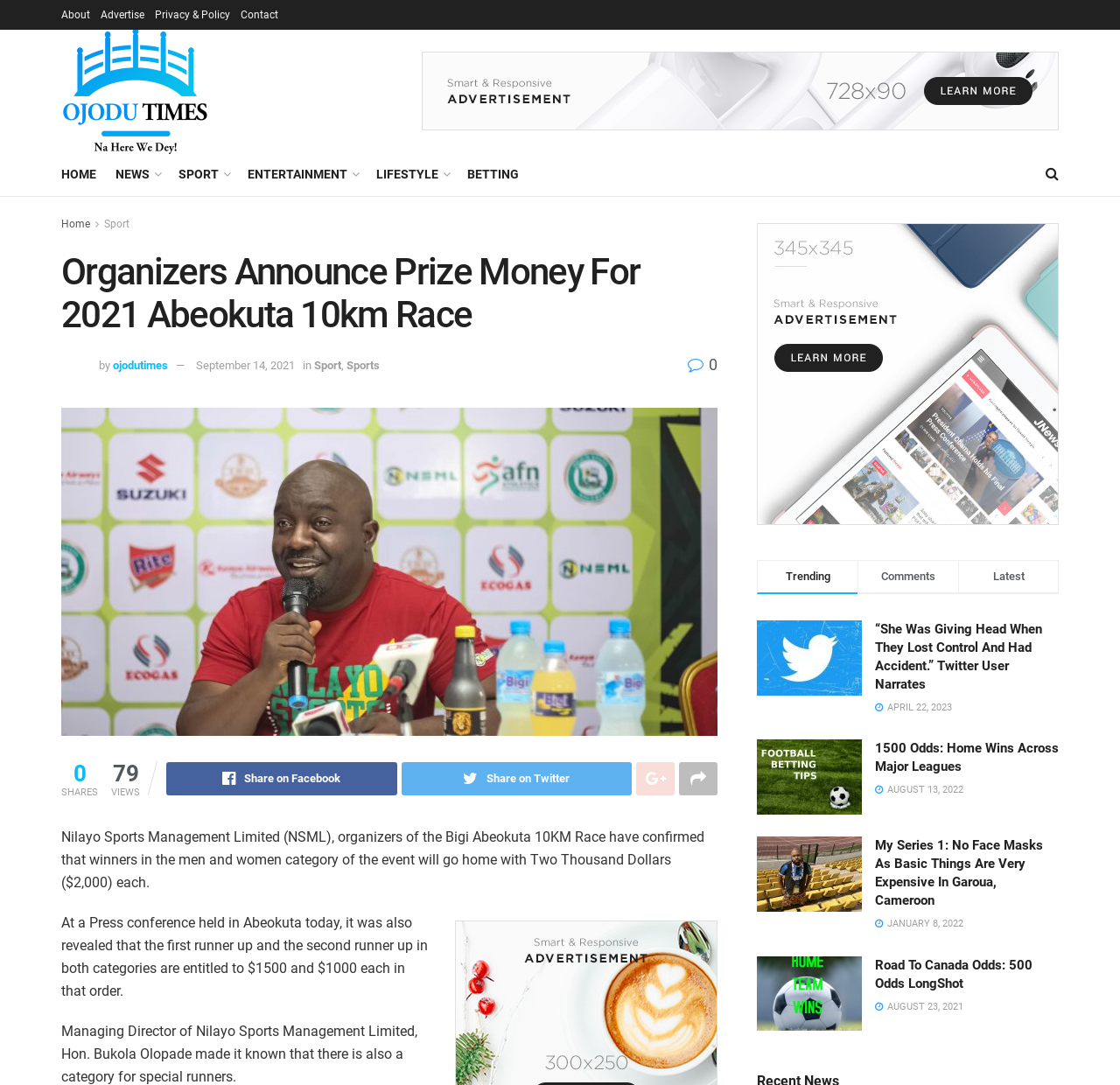What is the name of the sports management company?
Using the image, answer in one word or phrase.

Nilayo Sports Management Limited